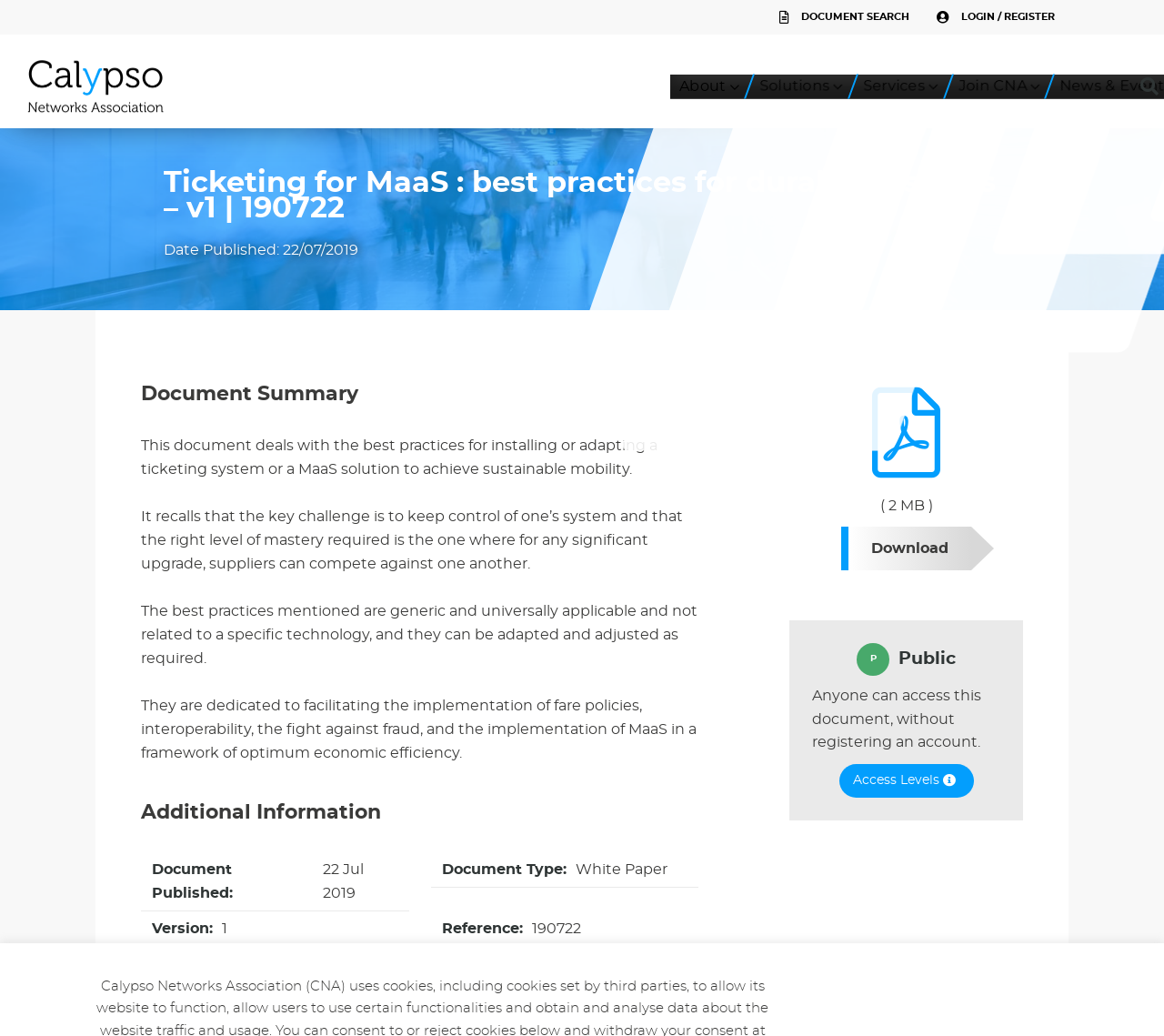What is the access level of the document?
Kindly answer the question with as much detail as you can.

I found a heading on the webpage that says 'P Public', and a static text that says 'Anyone can access this document, without registering an account.' This suggests that the access level of the document is public.